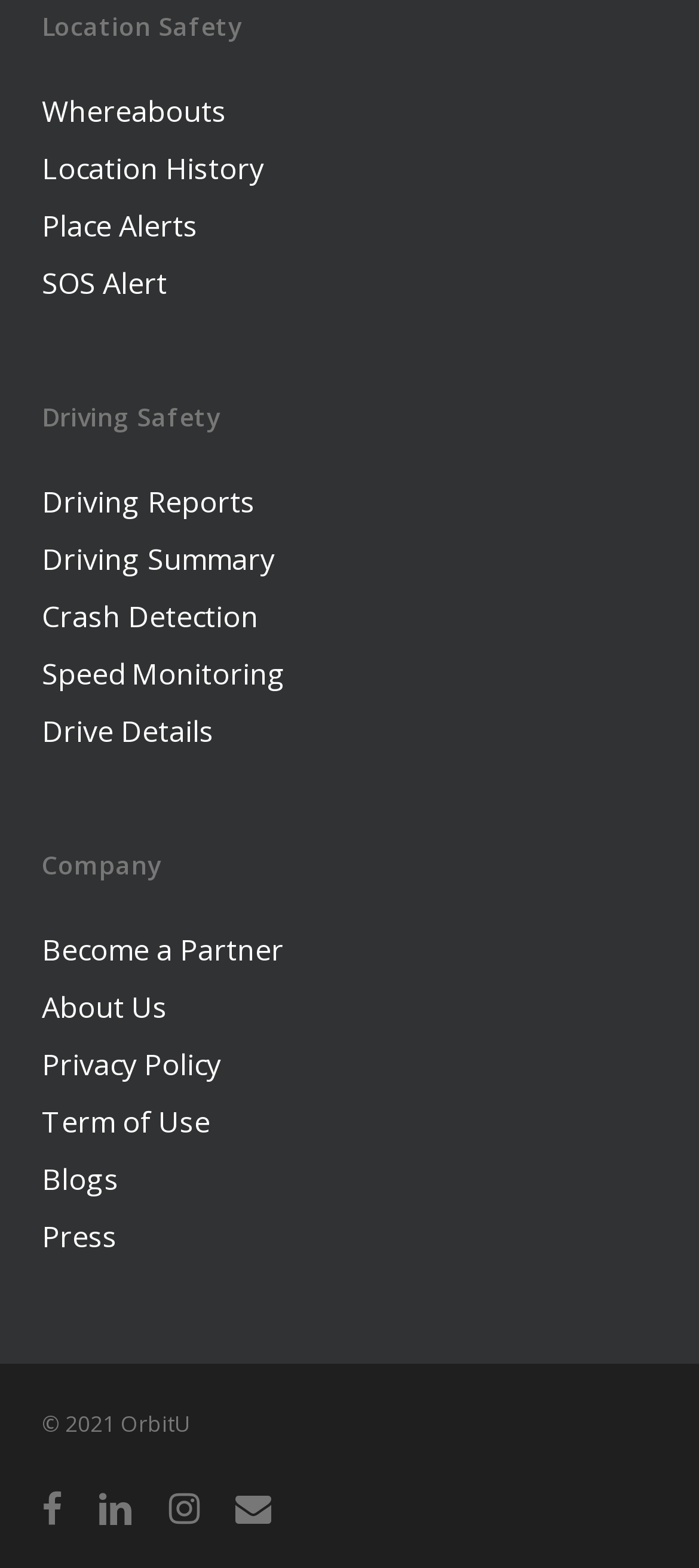Give a one-word or one-phrase response to the question:
What is the last company link?

Press